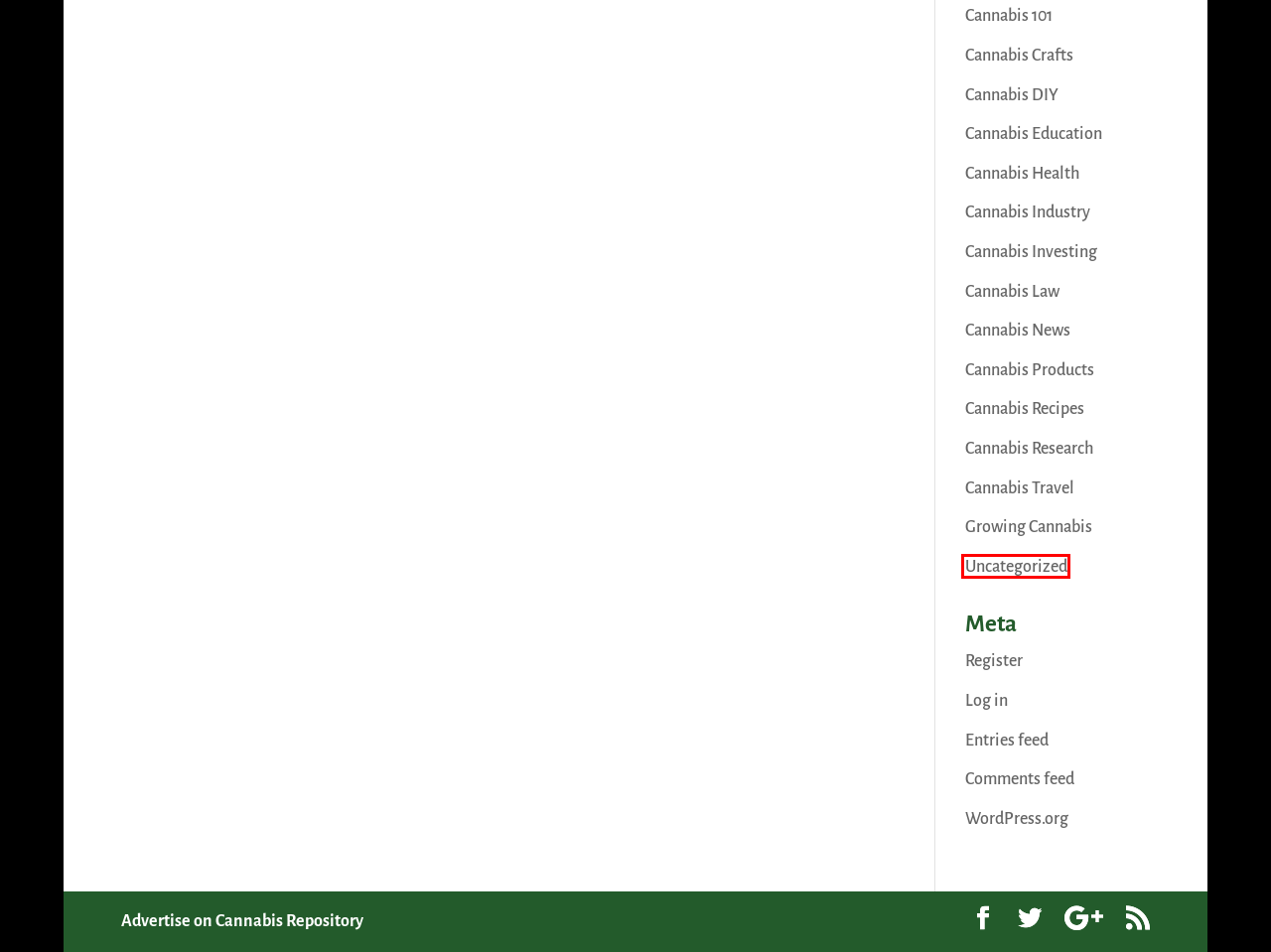You’re provided with a screenshot of a webpage that has a red bounding box around an element. Choose the best matching webpage description for the new page after clicking the element in the red box. The options are:
A. Cannabis Repository
B. Cannabis Recipes | Cannabis Repository
C. Cannabis Products | Cannabis Repository
D. Uncategorized | Cannabis Repository
E. Registration Form ‹ Cannabis Repository — WordPress
F. Cannabis Investing | Cannabis Repository
G. Cannabis Research | Cannabis Repository
H. Growing Cannabis | Cannabis Repository

D